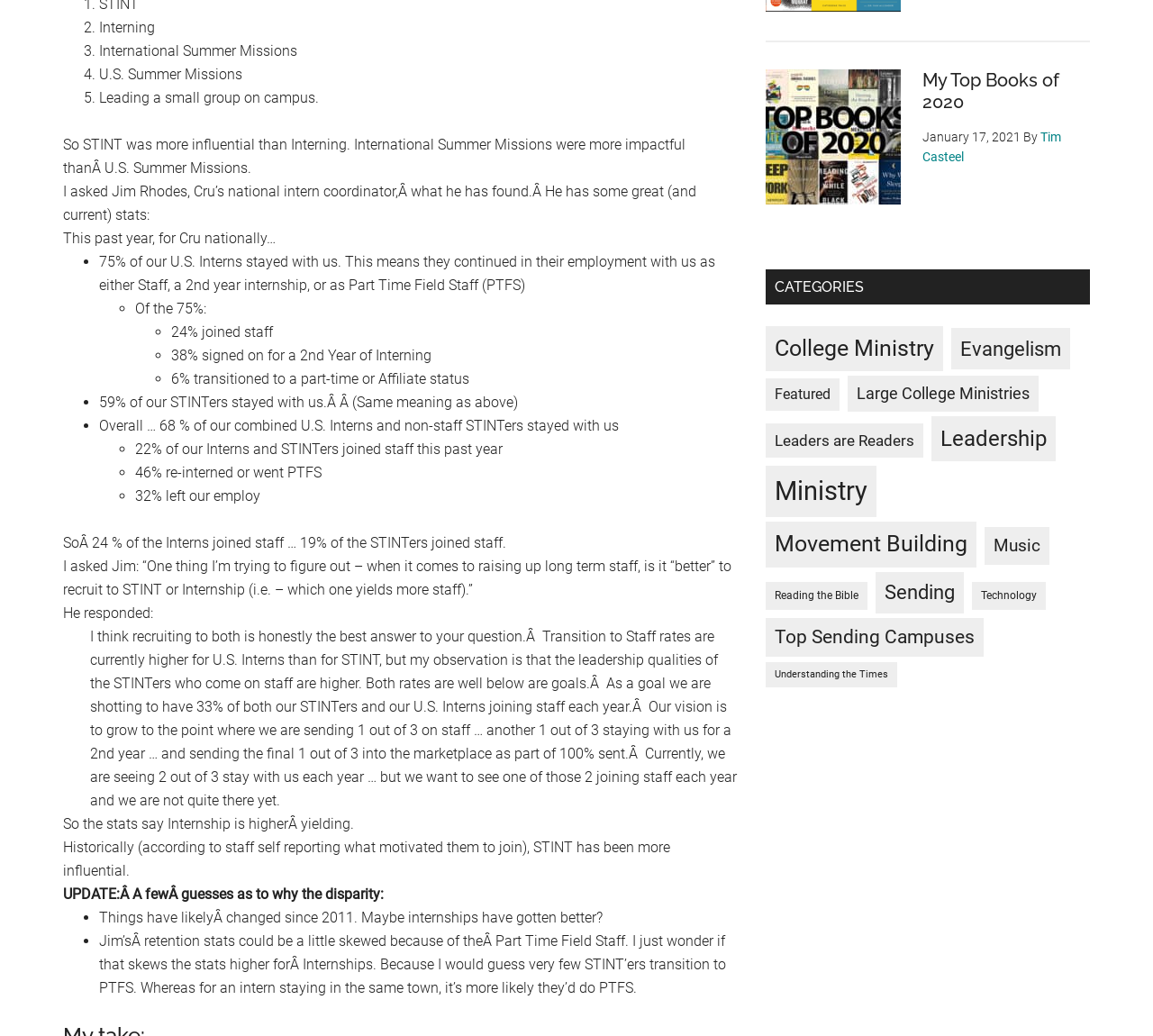Given the webpage screenshot, identify the bounding box of the UI element that matches this description: "Leaders are Readers".

[0.664, 0.409, 0.801, 0.442]